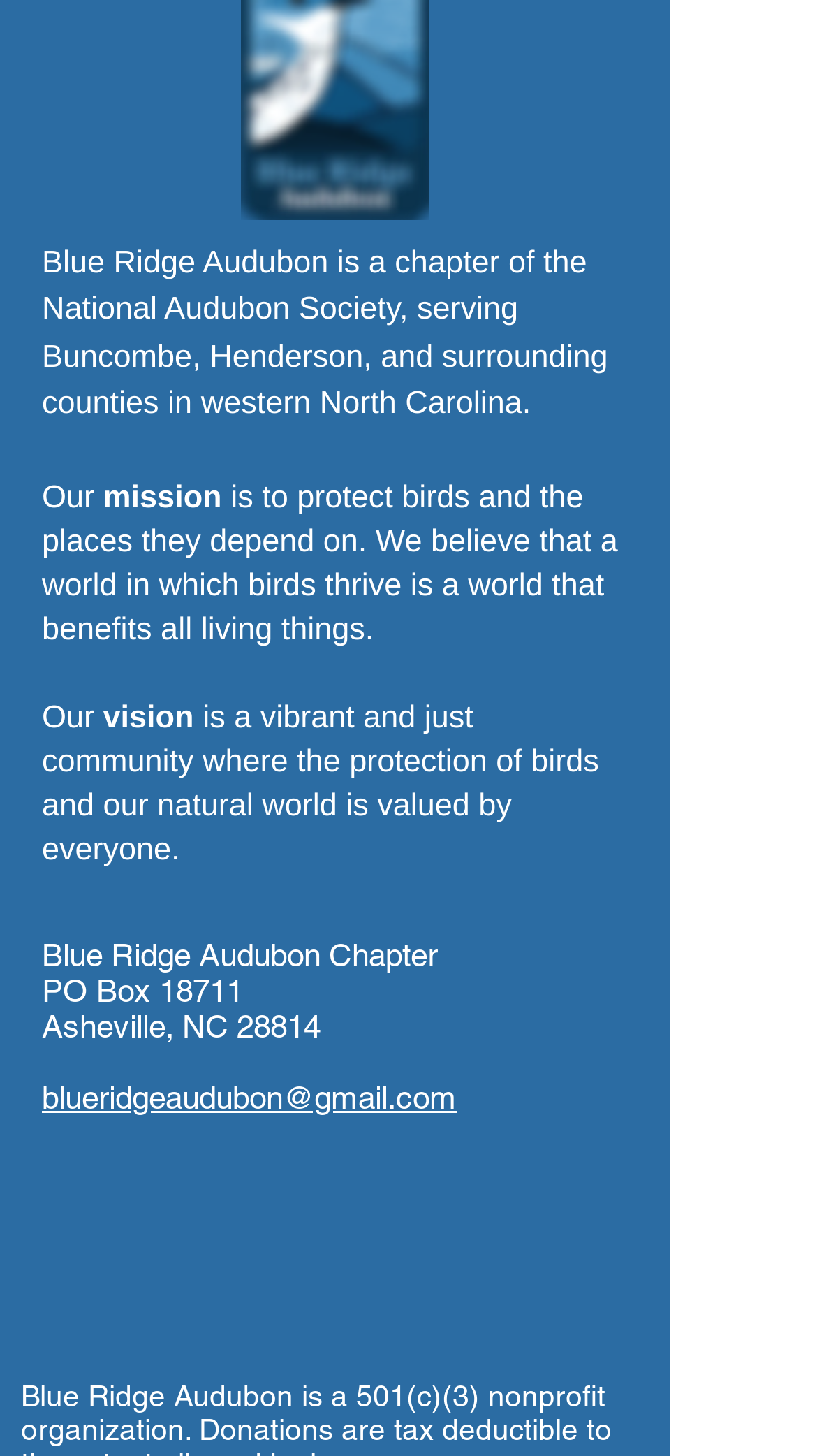How many social media platforms are listed?
Please provide a detailed and thorough answer to the question.

The list element with the text 'Social Bar' contains two link elements, one with the text 'Facebook Social Icon' and another with the text 'Instagram Social Icon', indicating that two social media platforms are listed.